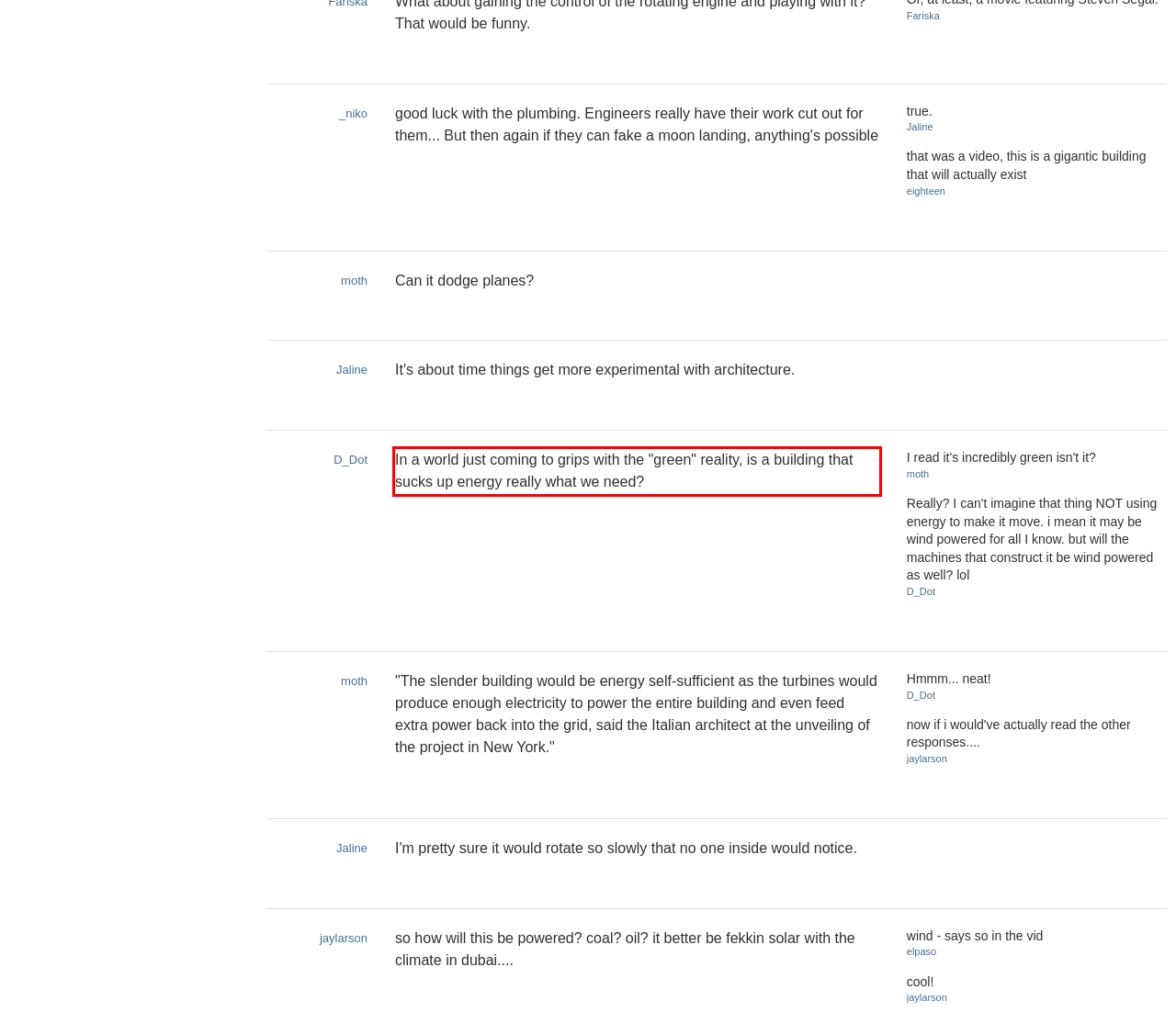Using the provided webpage screenshot, identify and read the text within the red rectangle bounding box.

In a world just coming to grips with the "green" reality, is a building that sucks up energy really what we need?